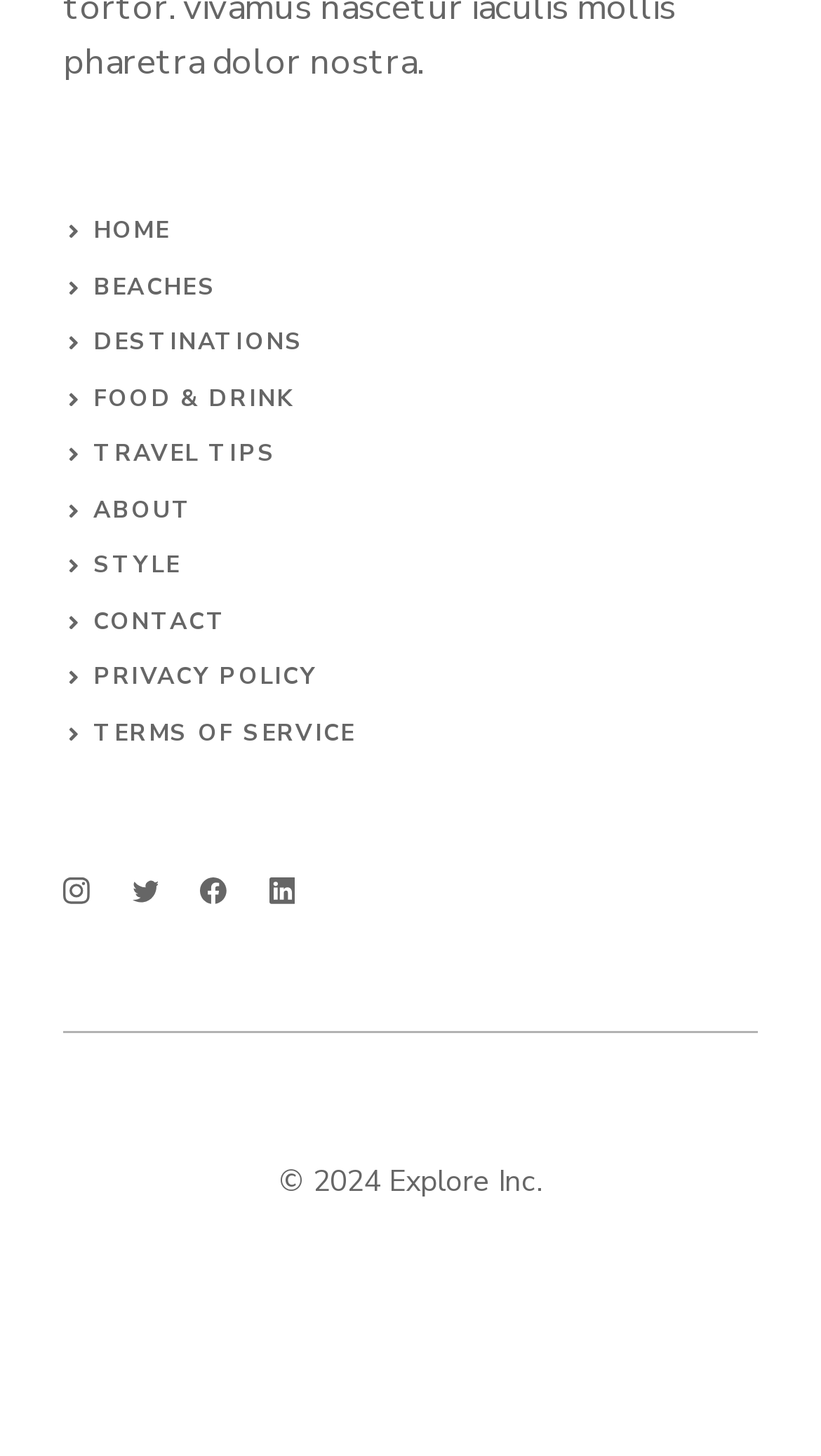Give a succinct answer to this question in a single word or phrase: 
What is the last item in the main navigation menu?

TERMS OF SERVICE